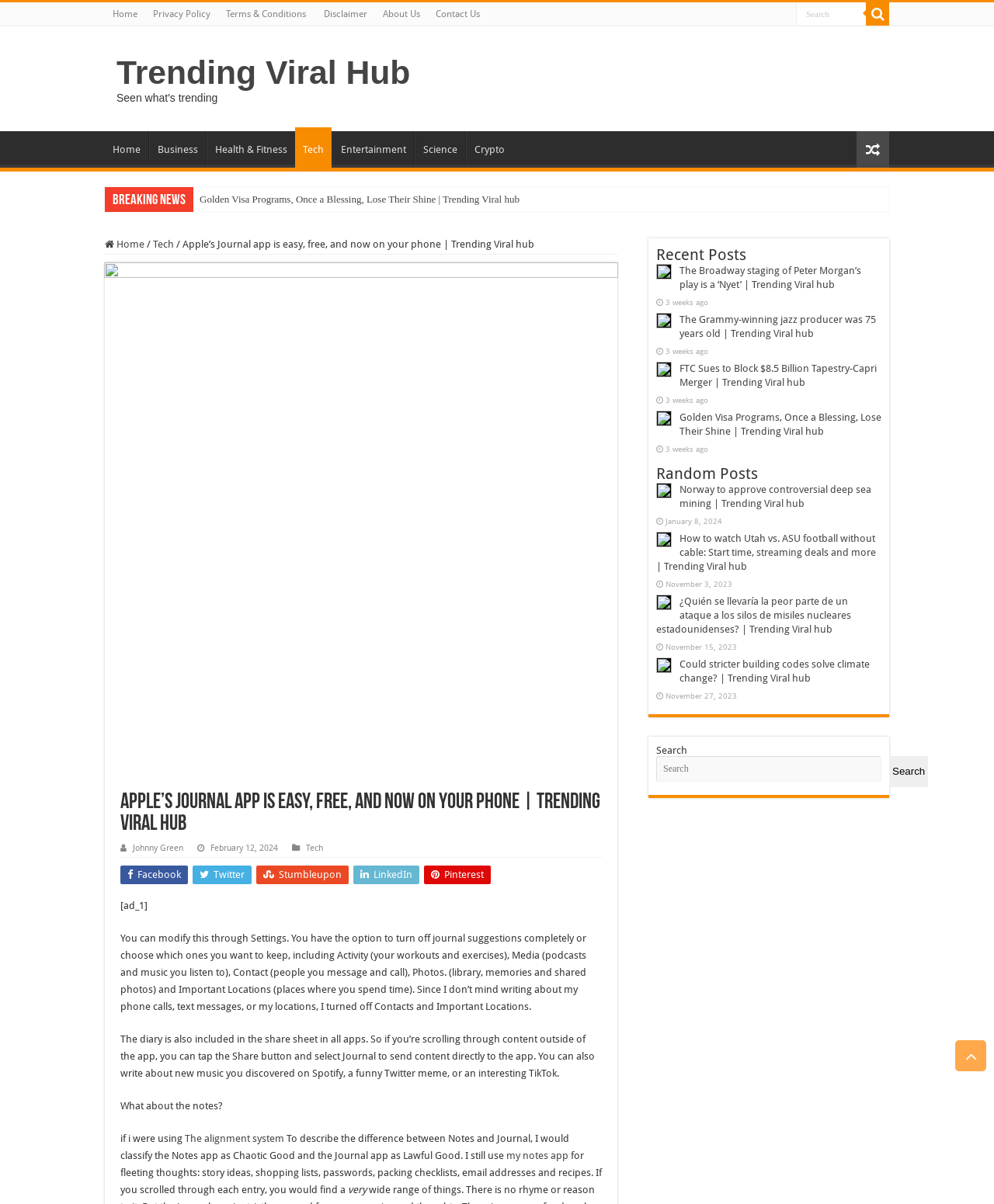Locate the bounding box coordinates of the segment that needs to be clicked to meet this instruction: "Read the article about Apple’s Journal app".

[0.184, 0.198, 0.538, 0.208]